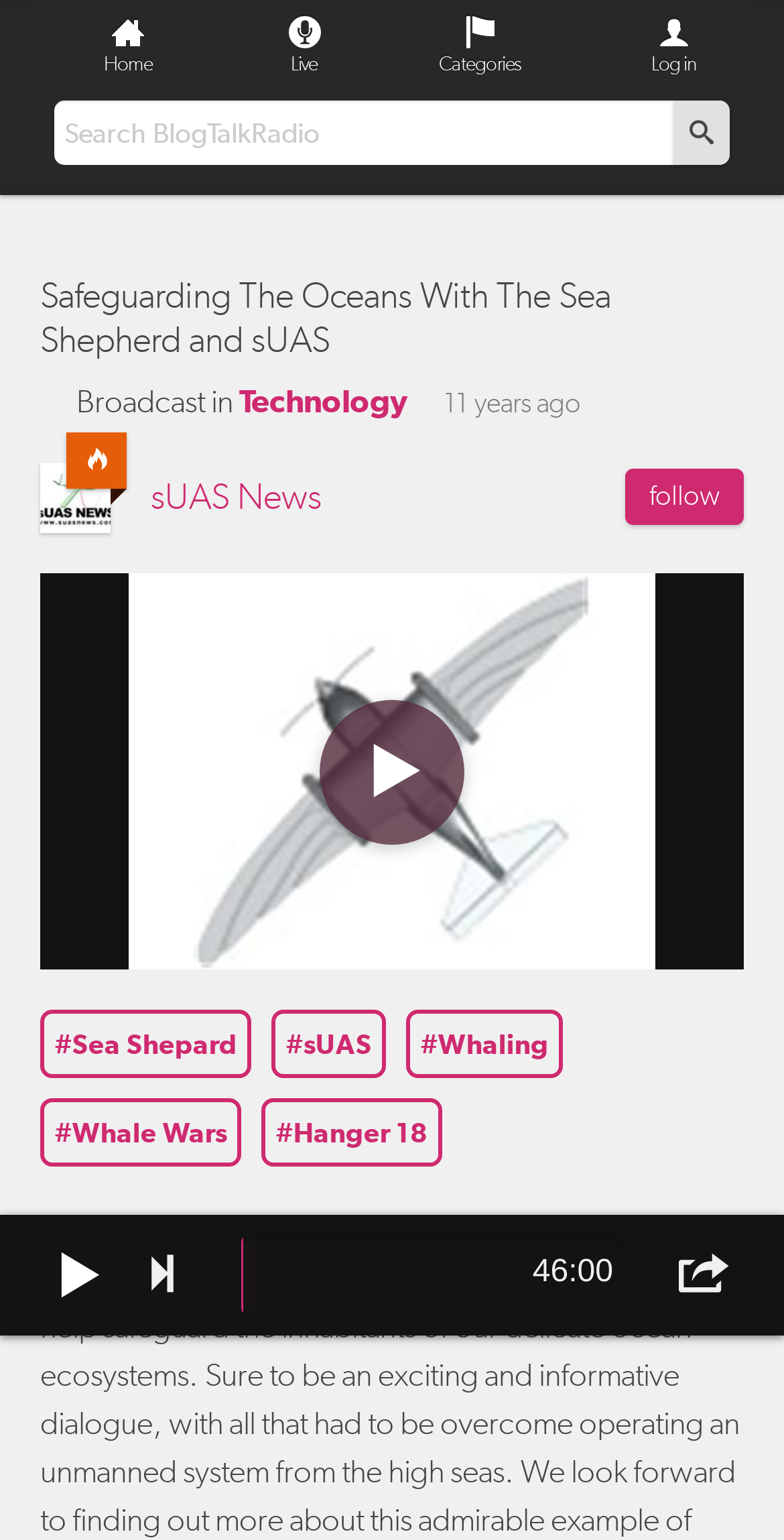Give a concise answer of one word or phrase to the question: 
How old is the article?

11 years ago